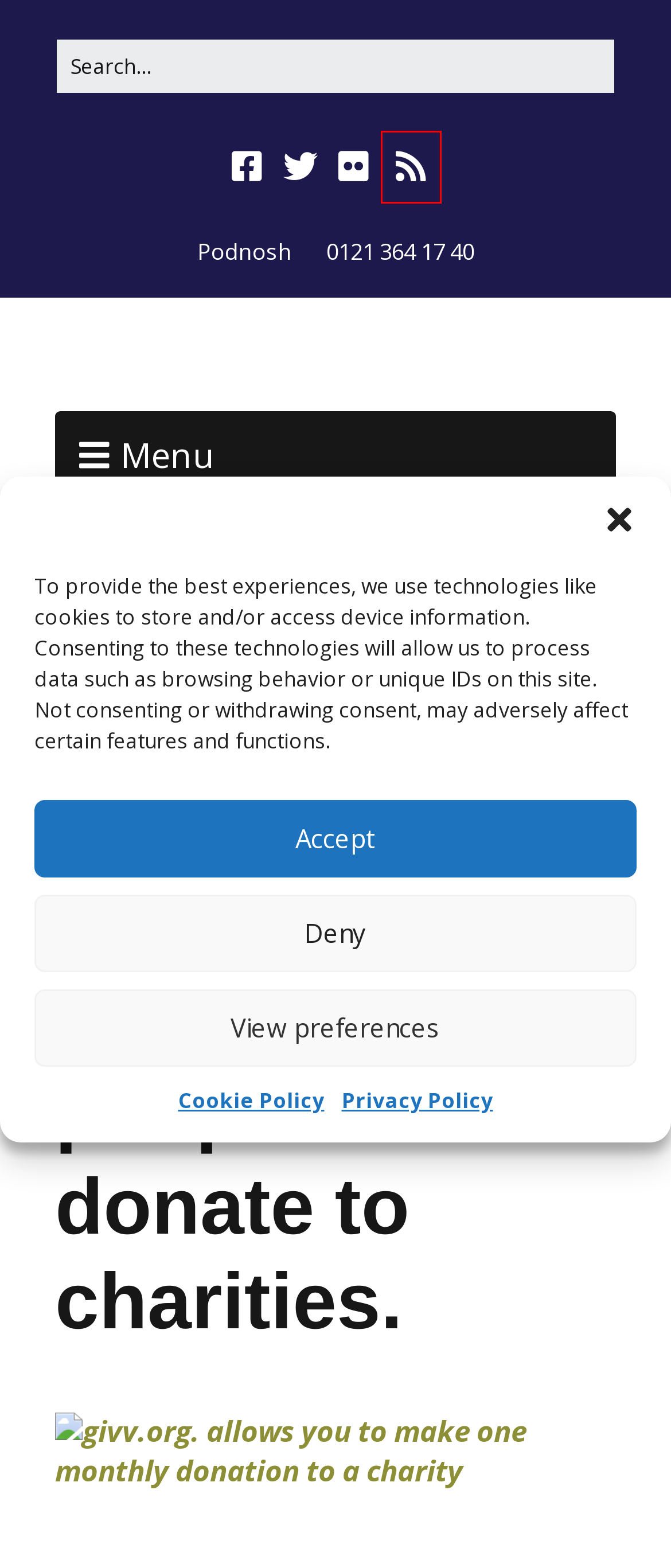You are provided with a screenshot of a webpage where a red rectangle bounding box surrounds an element. Choose the description that best matches the new webpage after clicking the element in the red bounding box. Here are the choices:
A. Cookie Policy (UK) – Podnosh
B. facebook privacy – Podnosh
C. Privacy Policy – Podnosh
D. Birmingham Conservation Trust
E. Podnosh
F. Homepage - Locality
G. givv.org is genius for charities and people who donate to charities. – Podnosh
H. Podnosh – Social media for social good since 2005

E